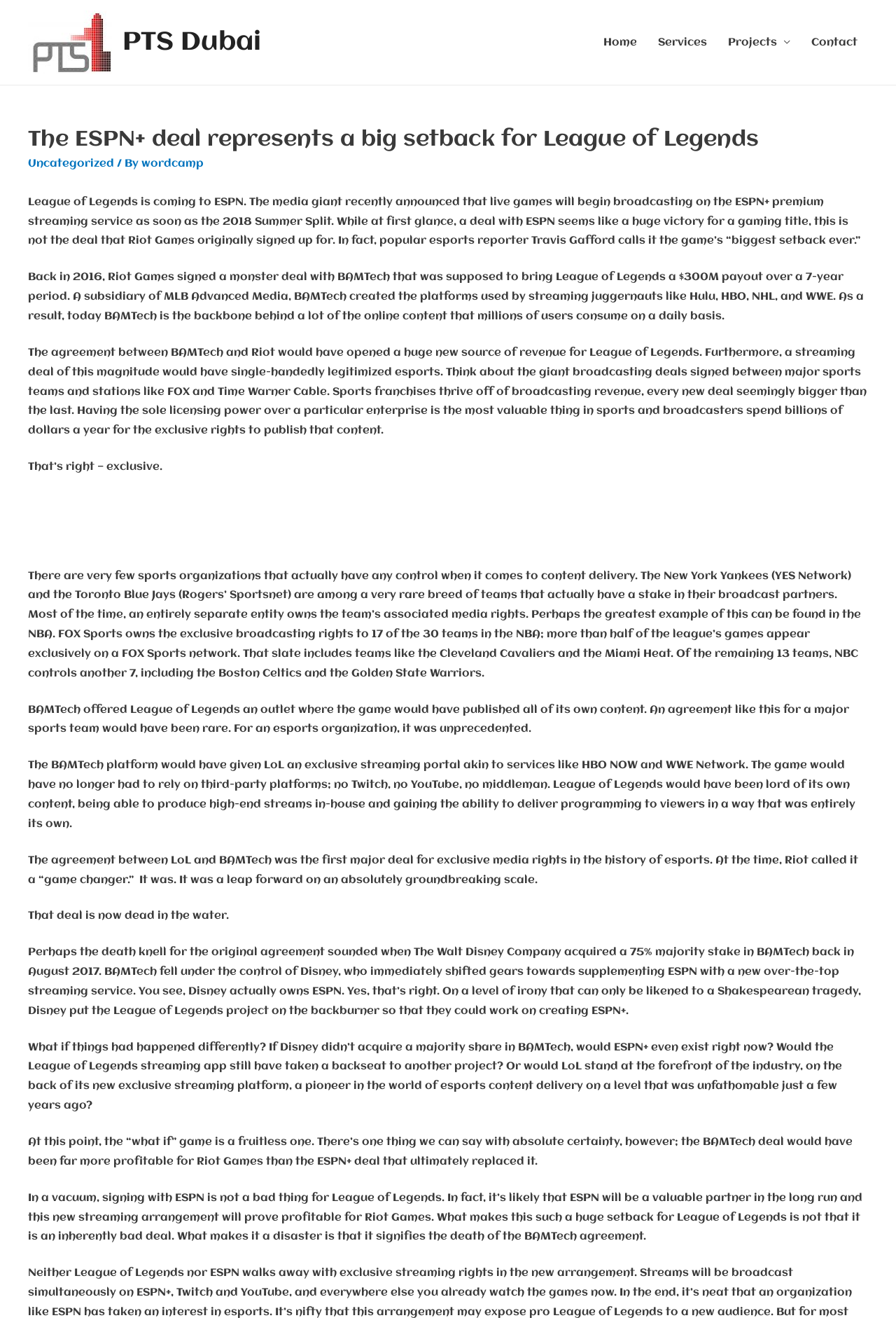What is the name of the esports reporter who called the ESPN+ deal a 'biggest setback ever' for League of Legends?
Provide a detailed answer to the question, using the image to inform your response.

According to the article, popular esports reporter Travis Gafford called the ESPN+ deal a 'biggest setback ever' for League of Legends.